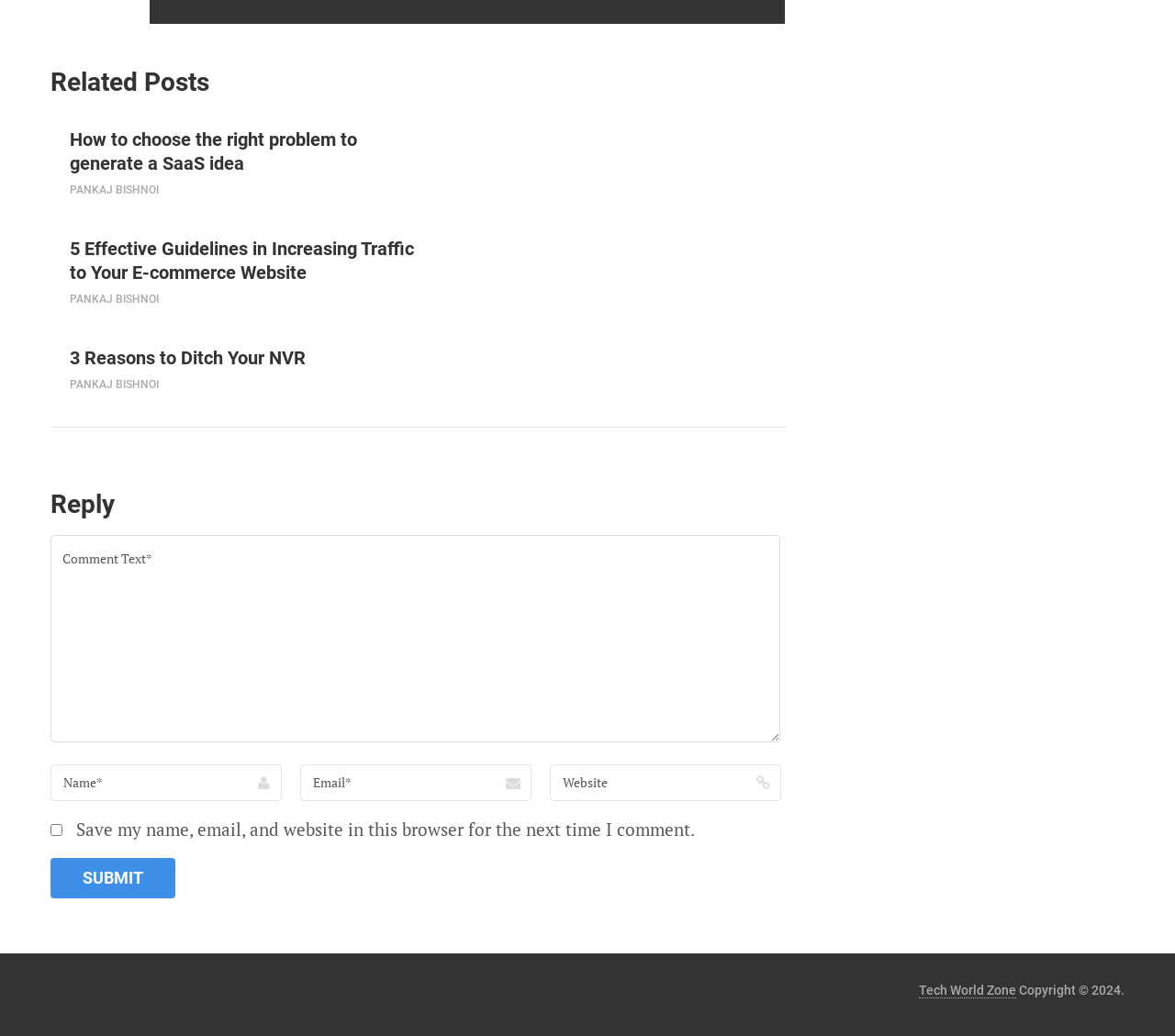Can you show the bounding box coordinates of the region to click on to complete the task described in the instruction: "Type in the 'Comment Text' field"?

[0.043, 0.517, 0.664, 0.717]